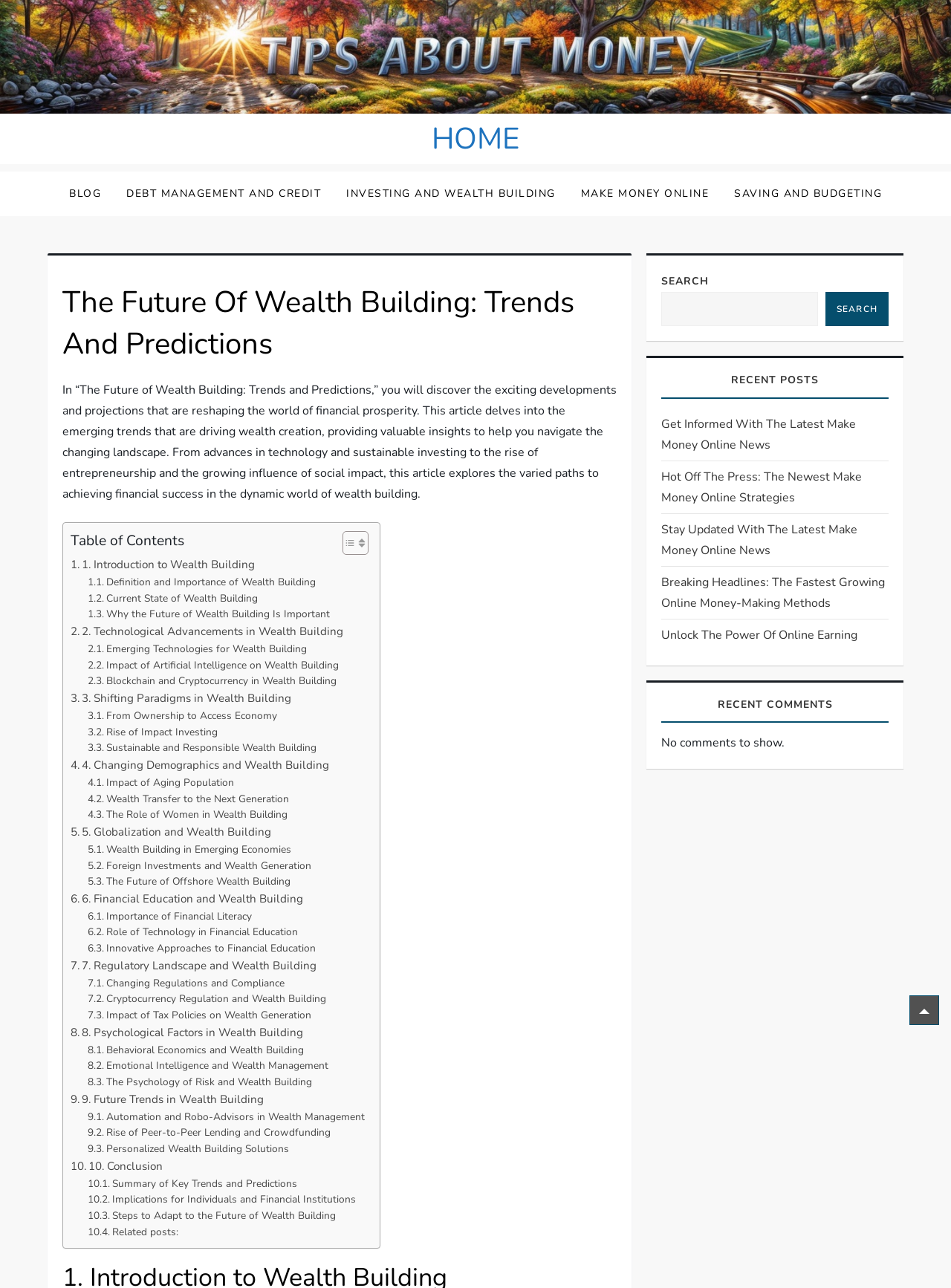Extract the top-level heading from the webpage and provide its text.

The Future Of Wealth Building: Trends And Predictions